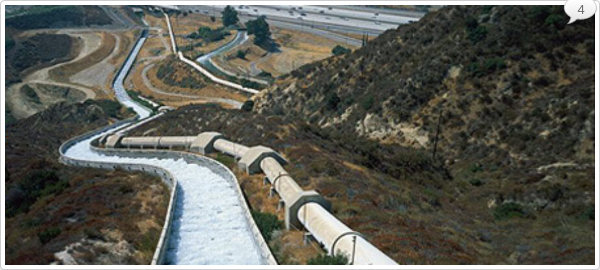What is the purpose of the aqueduct's serpentine layout?
Please look at the screenshot and answer in one word or a short phrase.

To manage water flow